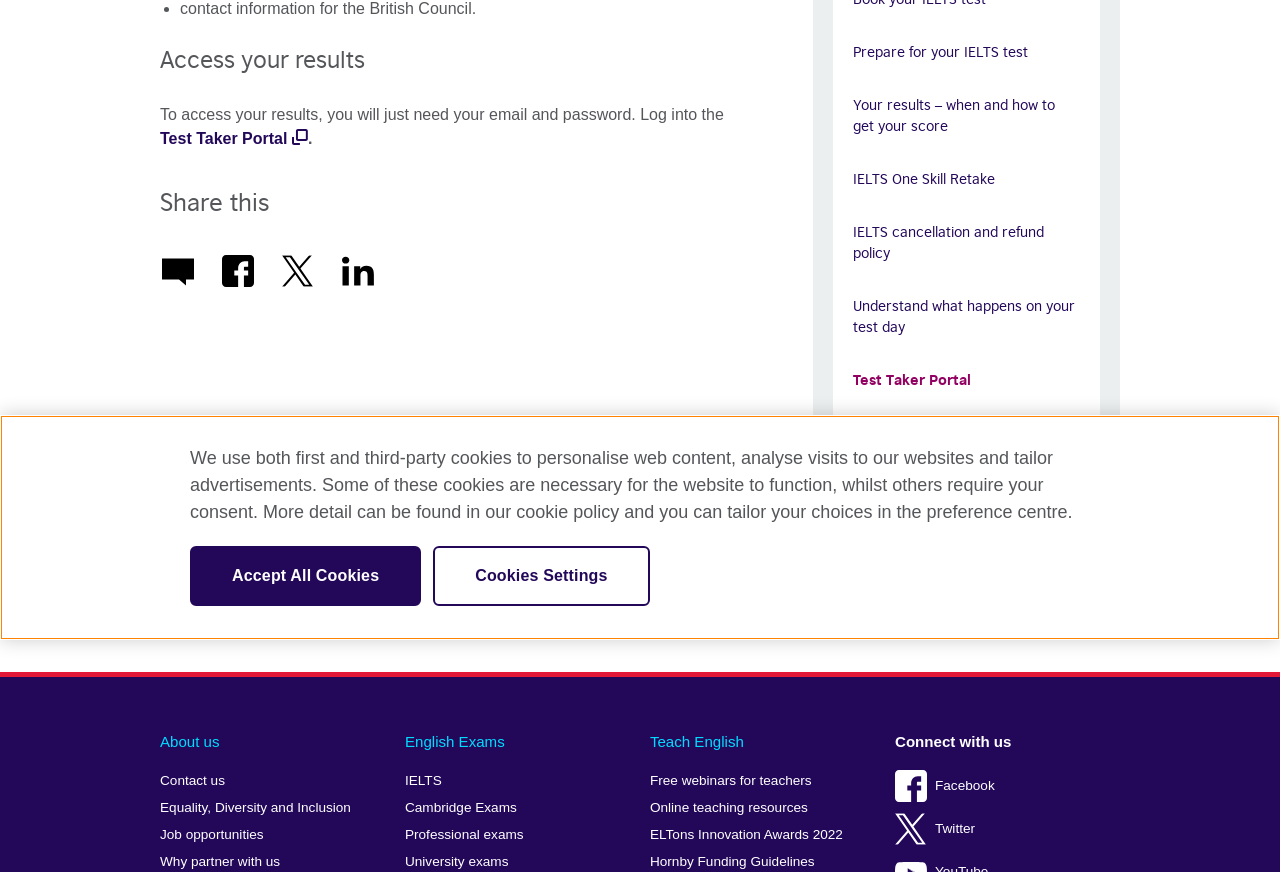Extract the bounding box of the UI element described as: "British Council Serbia IELTS Award".

[0.651, 0.647, 0.859, 0.708]